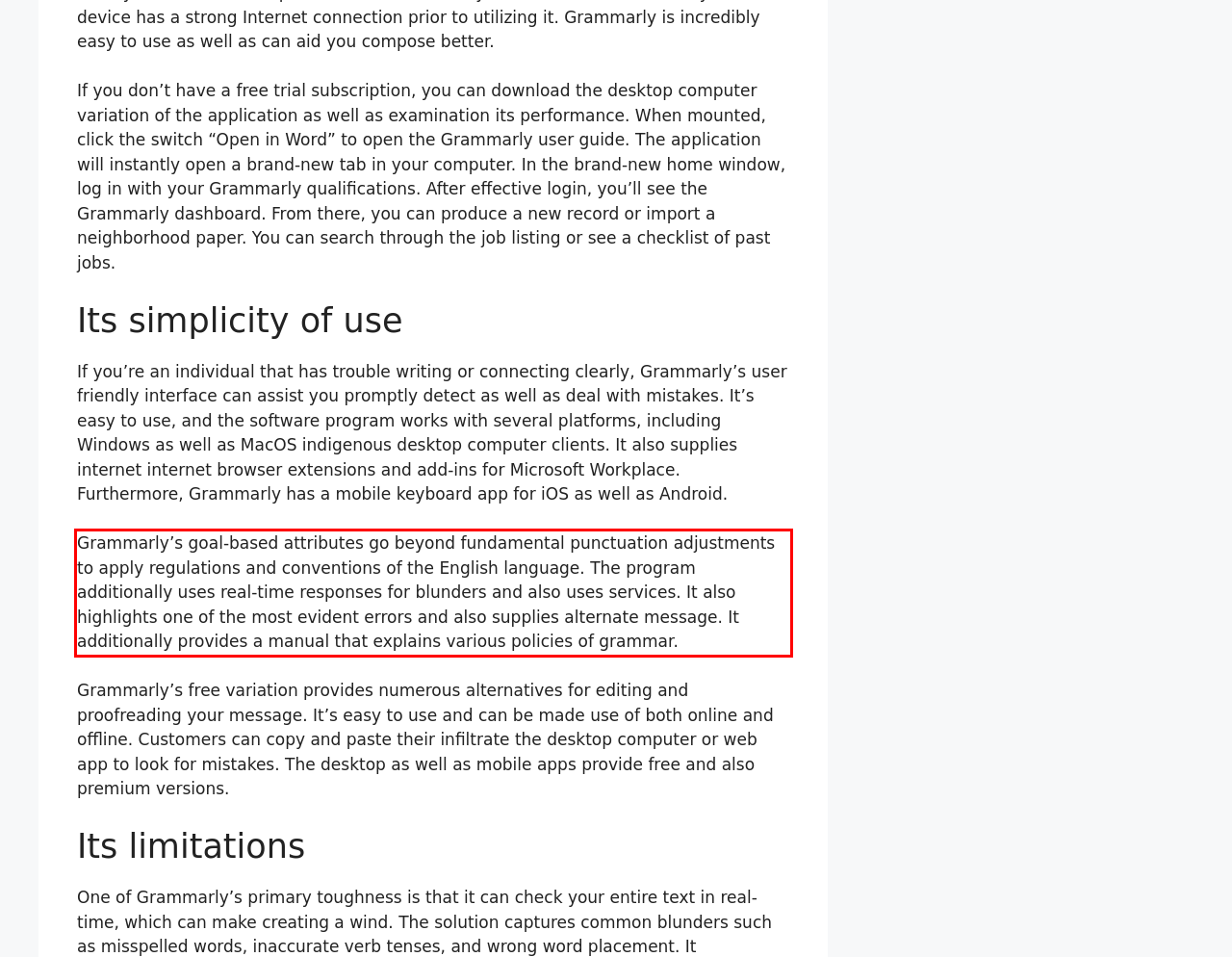From the provided screenshot, extract the text content that is enclosed within the red bounding box.

Grammarly’s goal-based attributes go beyond fundamental punctuation adjustments to apply regulations and conventions of the English language. The program additionally uses real-time responses for blunders and also uses services. It also highlights one of the most evident errors and also supplies alternate message. It additionally provides a manual that explains various policies of grammar.